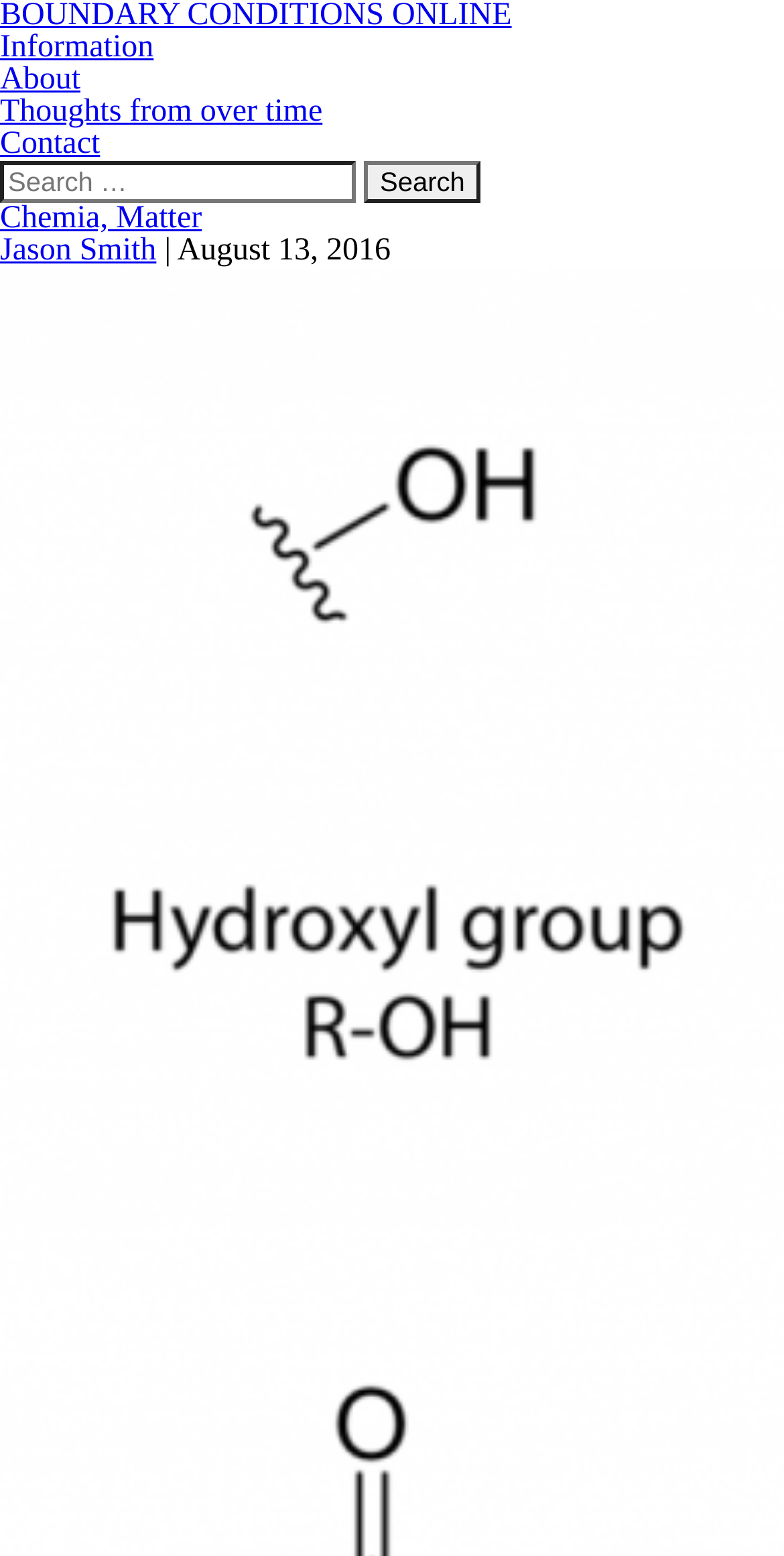Please determine the bounding box coordinates for the UI element described here. Use the format (top-left x, top-left y, bottom-right x, bottom-right y) with values bounded between 0 and 1: Thoughts from over time

[0.0, 0.061, 0.411, 0.083]